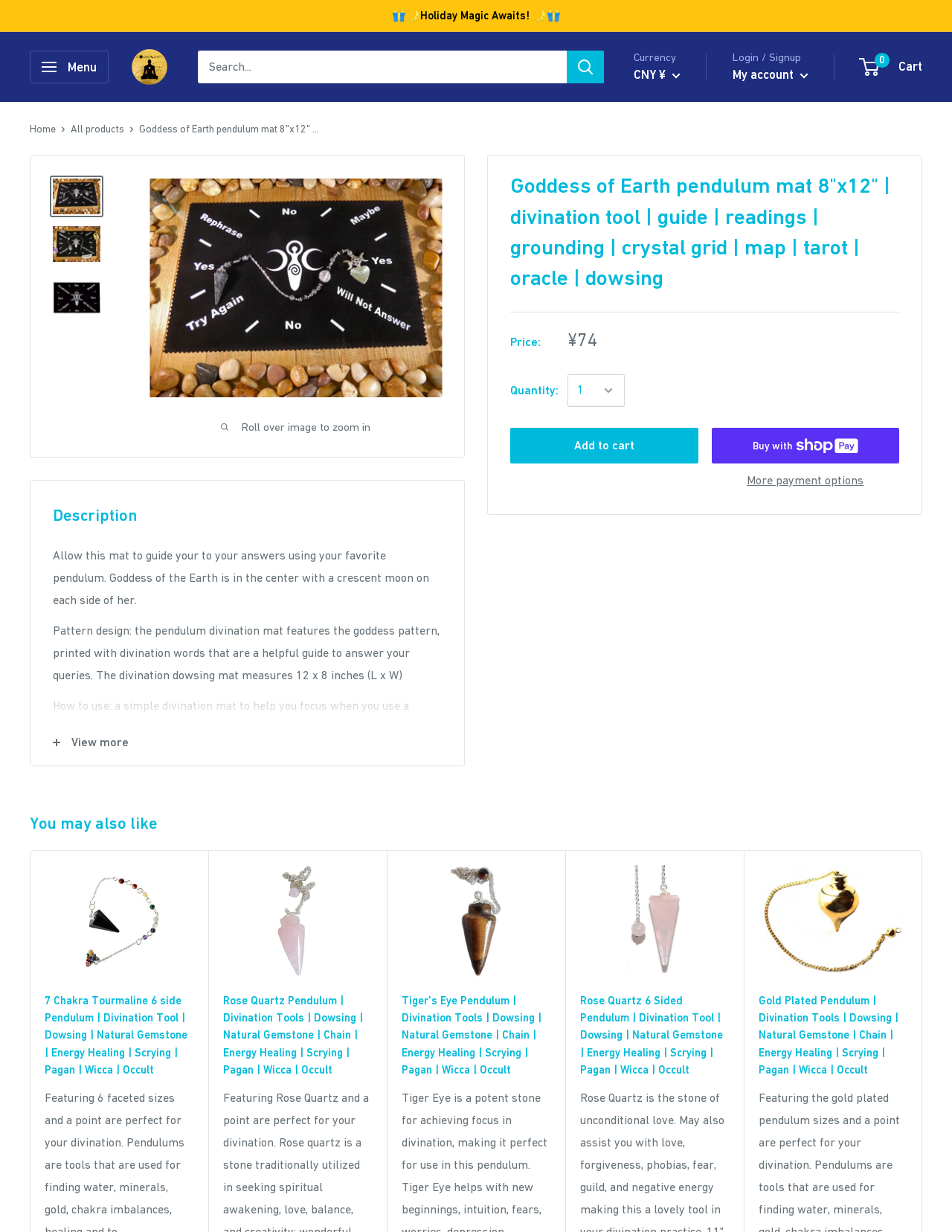Articulate a complete and detailed caption of the webpage elements.

This webpage is an e-commerce product page for a "Goddess of Earth pendulum mat" sold by COSMOCRAFT LLC. At the top of the page, there is a holiday-themed banner that reads "Holiday Magic Awaits!" and a menu button on the left side. On the right side, there is a search bar and a currency selector. Below the banner, there is a breadcrumb navigation menu that shows the product's category hierarchy.

The product's main image is displayed prominently on the left side of the page, with a zoom-in feature available on hover. Below the image, there are three smaller images of the product, each with a different angle or view. On the right side of the page, there is a product description section that includes the product's title, price, and quantity selector. Below the product description, there are two call-to-action buttons: "Add to cart" and "Buy now with ShopPay".

Further down the page, there is a detailed product description section that includes three paragraphs of text. The first paragraph explains how to use the pendulum mat, while the second paragraph describes the product's design and features. The third paragraph provides additional information on how to use the product.

Below the product description, there is a "You may also like" section that displays four related products, each with an image and a link to its product page. The products are arranged in a horizontal row, with two products per row.

At the bottom of the page, there is a "Next" button that allows users to navigate to the next page of related products.